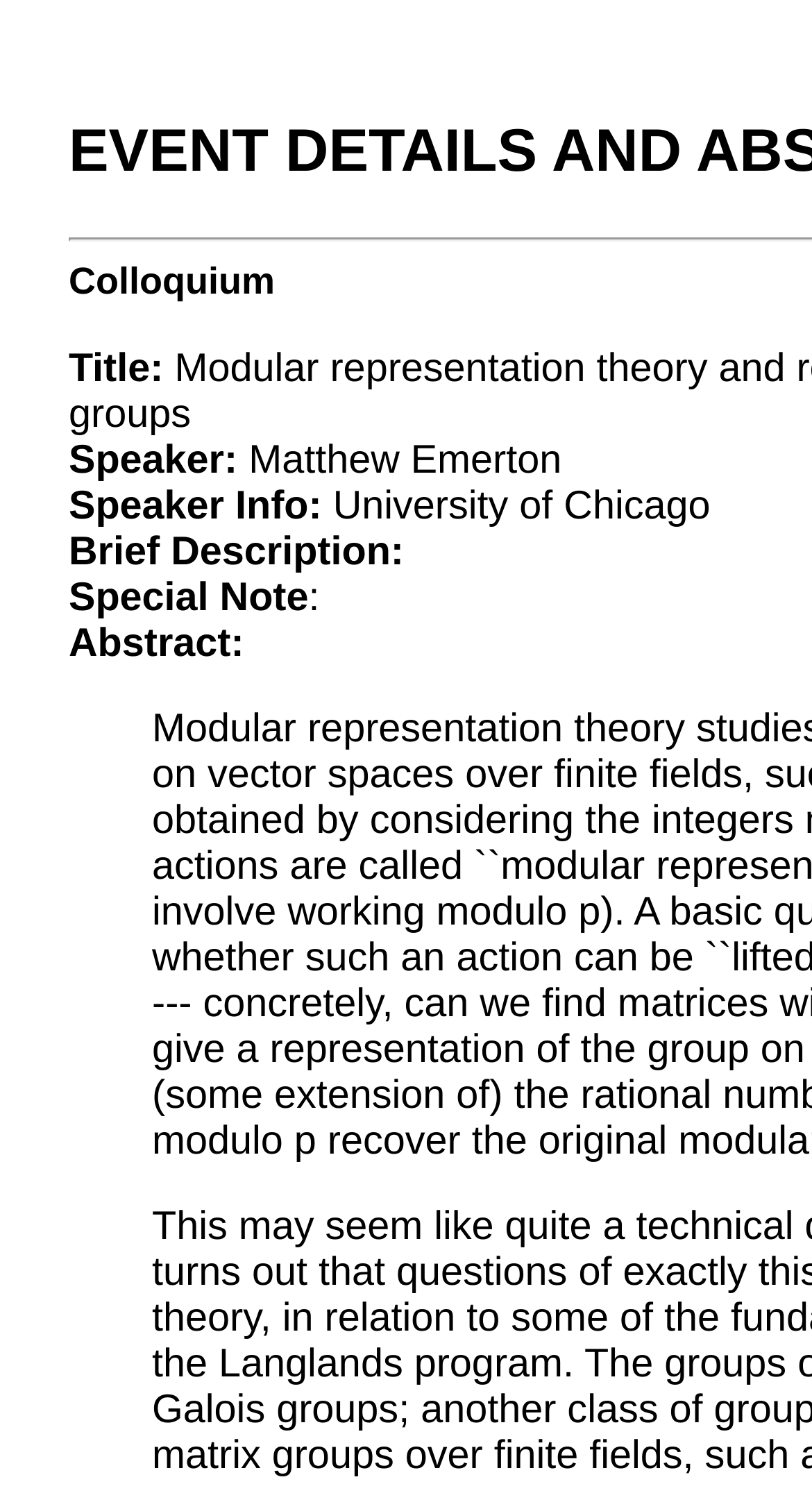Is there an abstract for the colloquium?
Based on the image, give a one-word or short phrase answer.

Yes